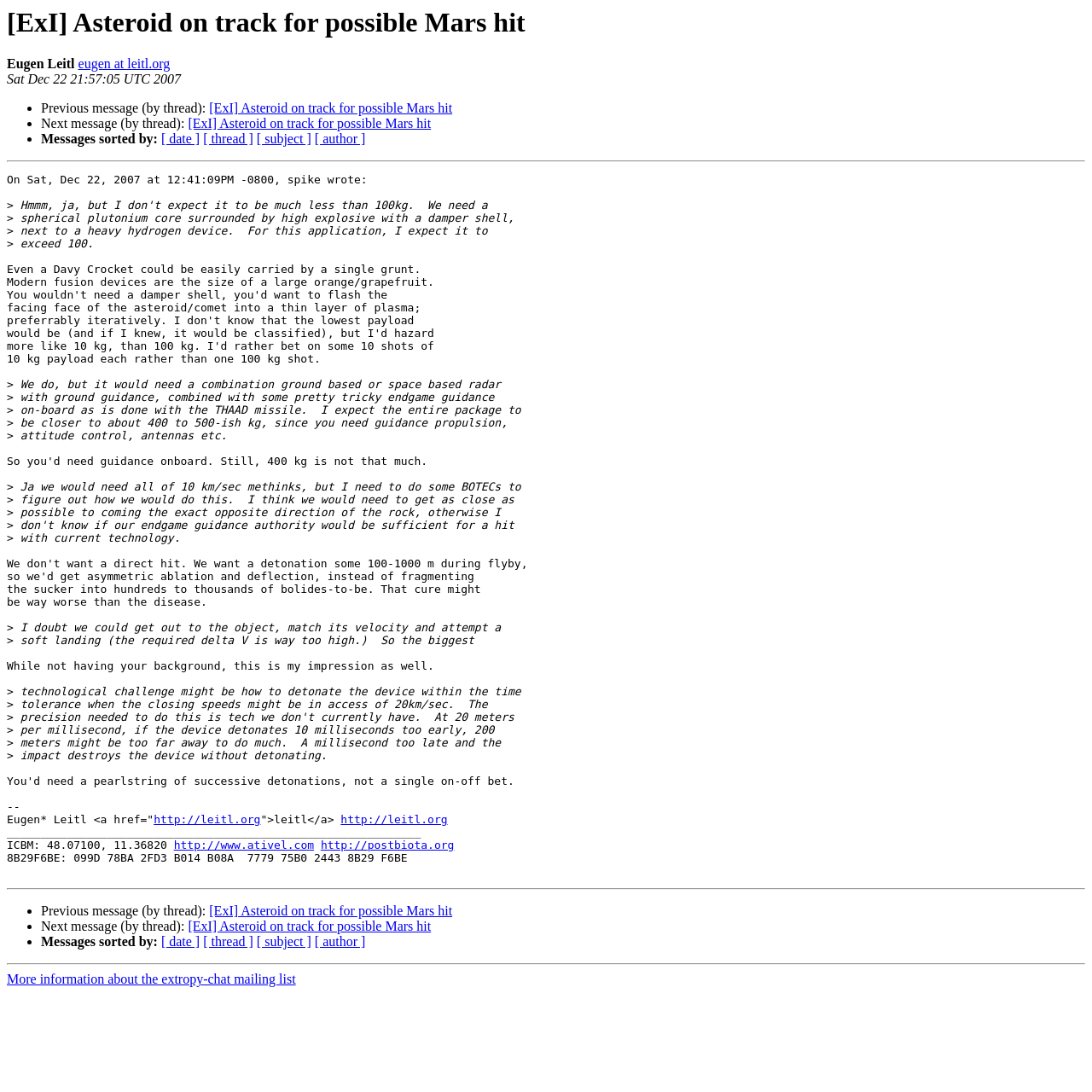Based on the description "[ author ]", find the bounding box of the specified UI element.

[0.288, 0.856, 0.335, 0.869]